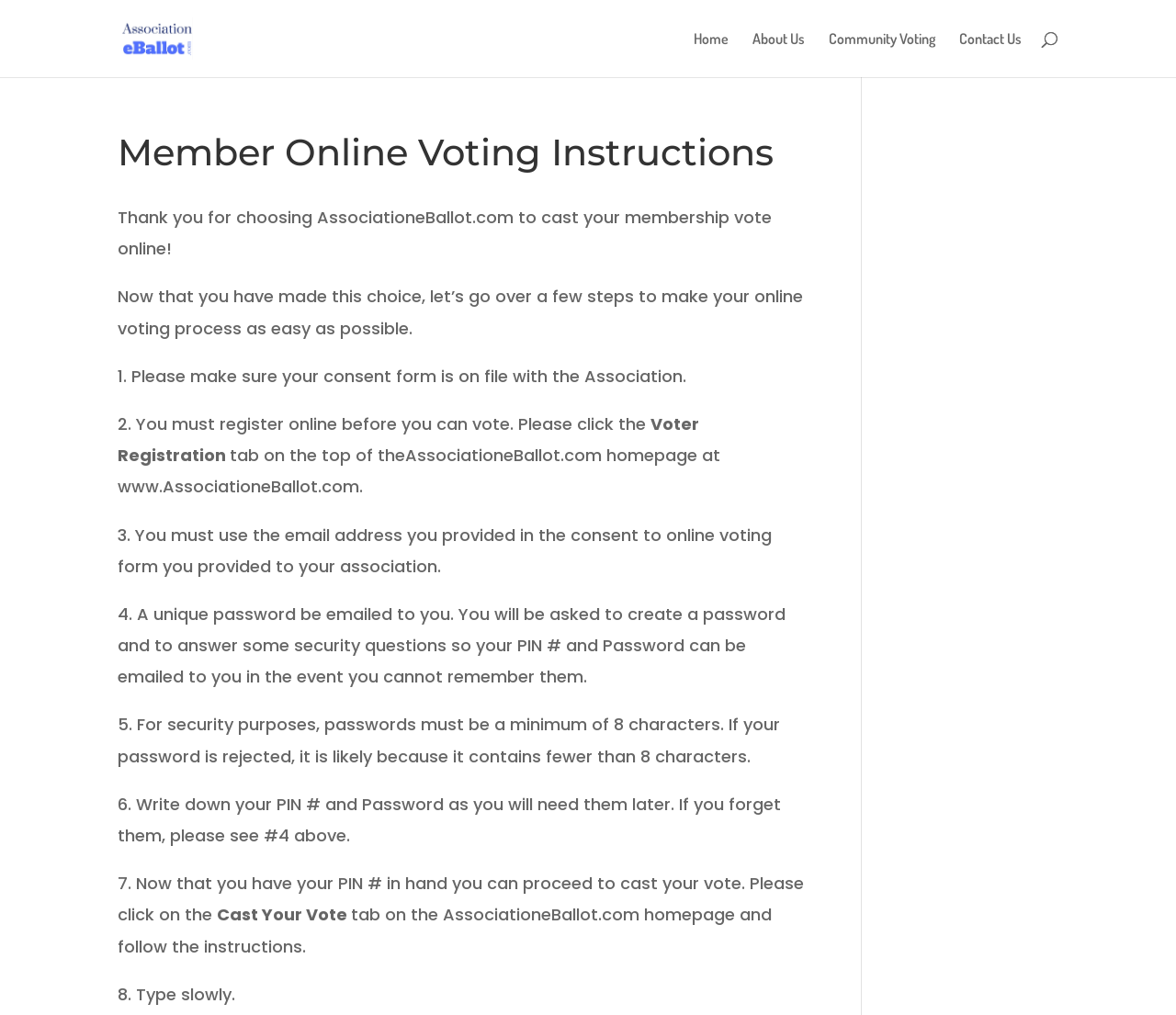Extract the bounding box coordinates for the UI element described by the text: "Home". The coordinates should be in the form of [left, top, right, bottom] with values between 0 and 1.

[0.59, 0.032, 0.62, 0.076]